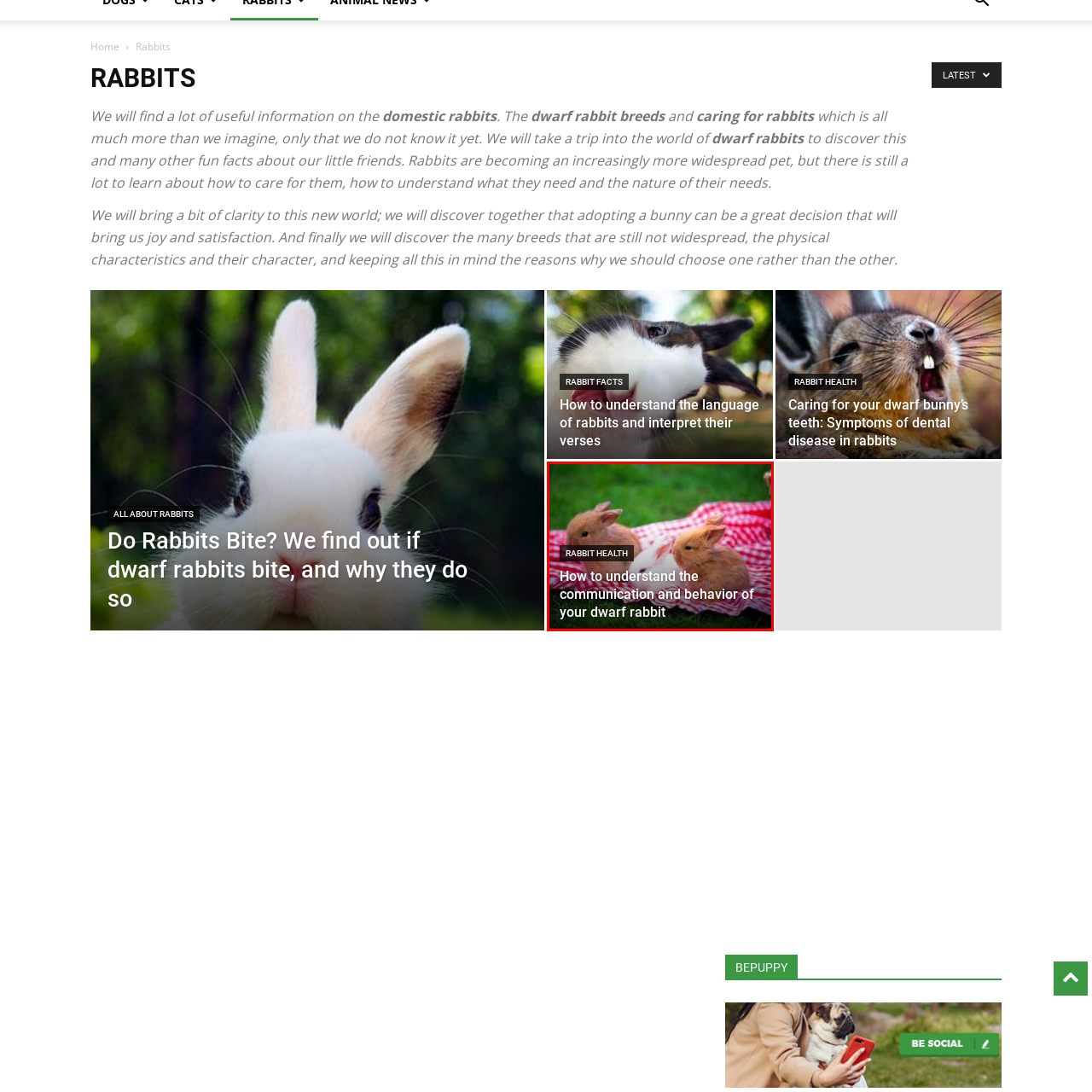Focus on the portion of the image highlighted in red and deliver a detailed explanation for the following question: What is the purpose of the image?

The image is informative and implies a focus on helping rabbit owners decipher the ways in which their pets express themselves, indicating that understanding their communication can lead to a healthier and happier relationship.